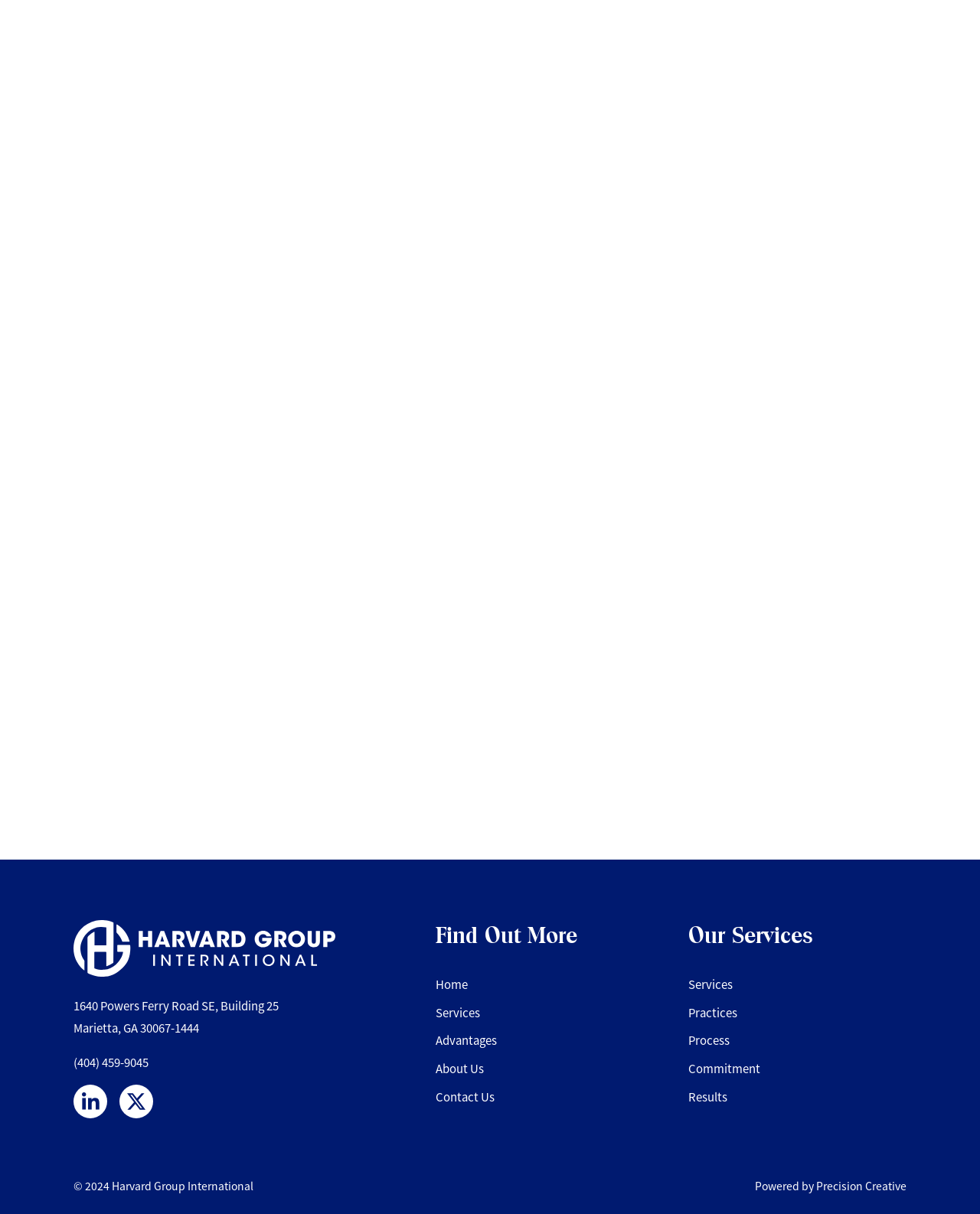Locate the bounding box coordinates of the clickable area needed to fulfill the instruction: "Go to the home page".

[0.444, 0.804, 0.477, 0.817]